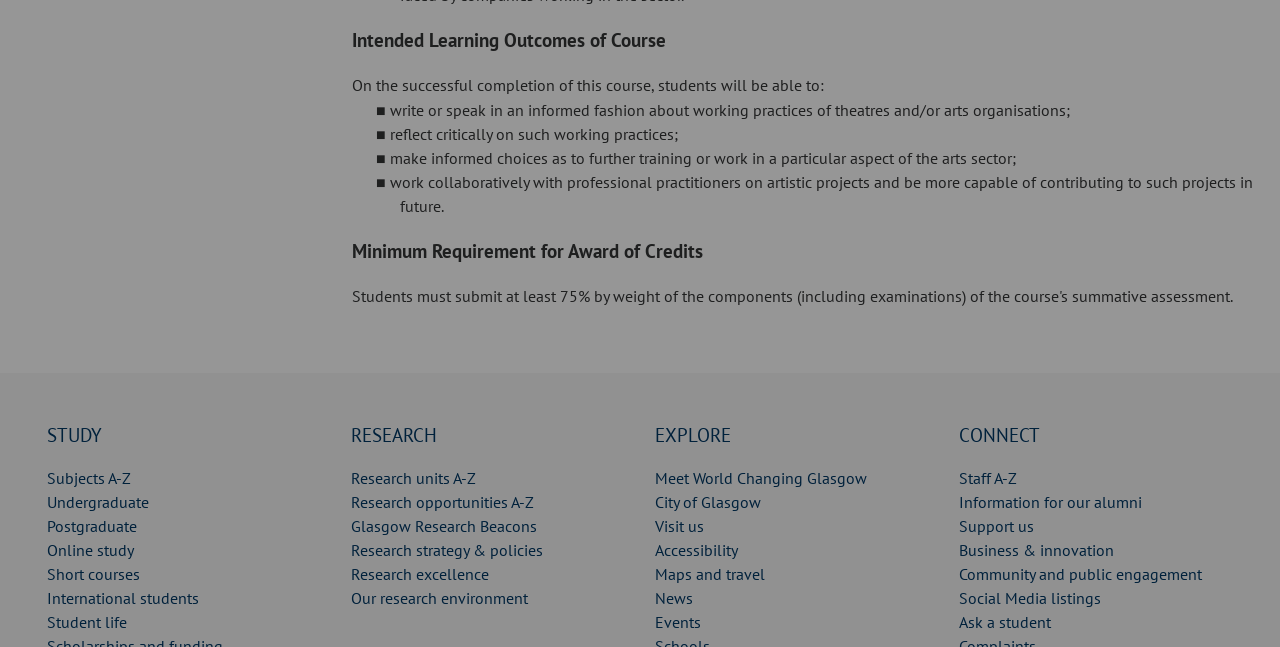Please identify the bounding box coordinates of the element that needs to be clicked to perform the following instruction: "Click on STUDY".

[0.037, 0.652, 0.08, 0.691]